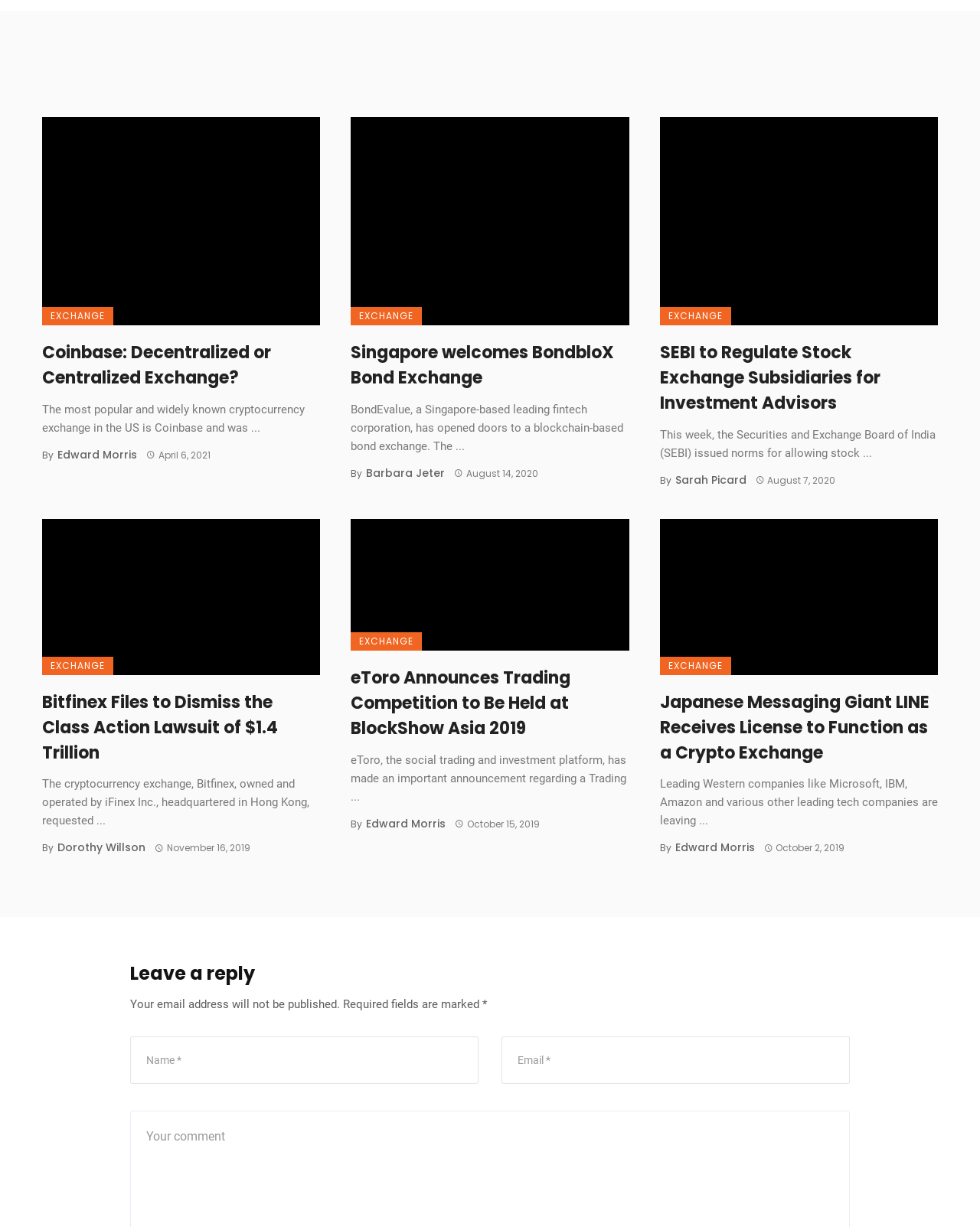Identify the bounding box coordinates of the clickable region necessary to fulfill the following instruction: "View the 'Singapore welcomes BondbloX Bond Exchange' article". The bounding box coordinates should be four float numbers between 0 and 1, i.e., [left, top, right, bottom].

[0.358, 0.095, 0.642, 0.265]